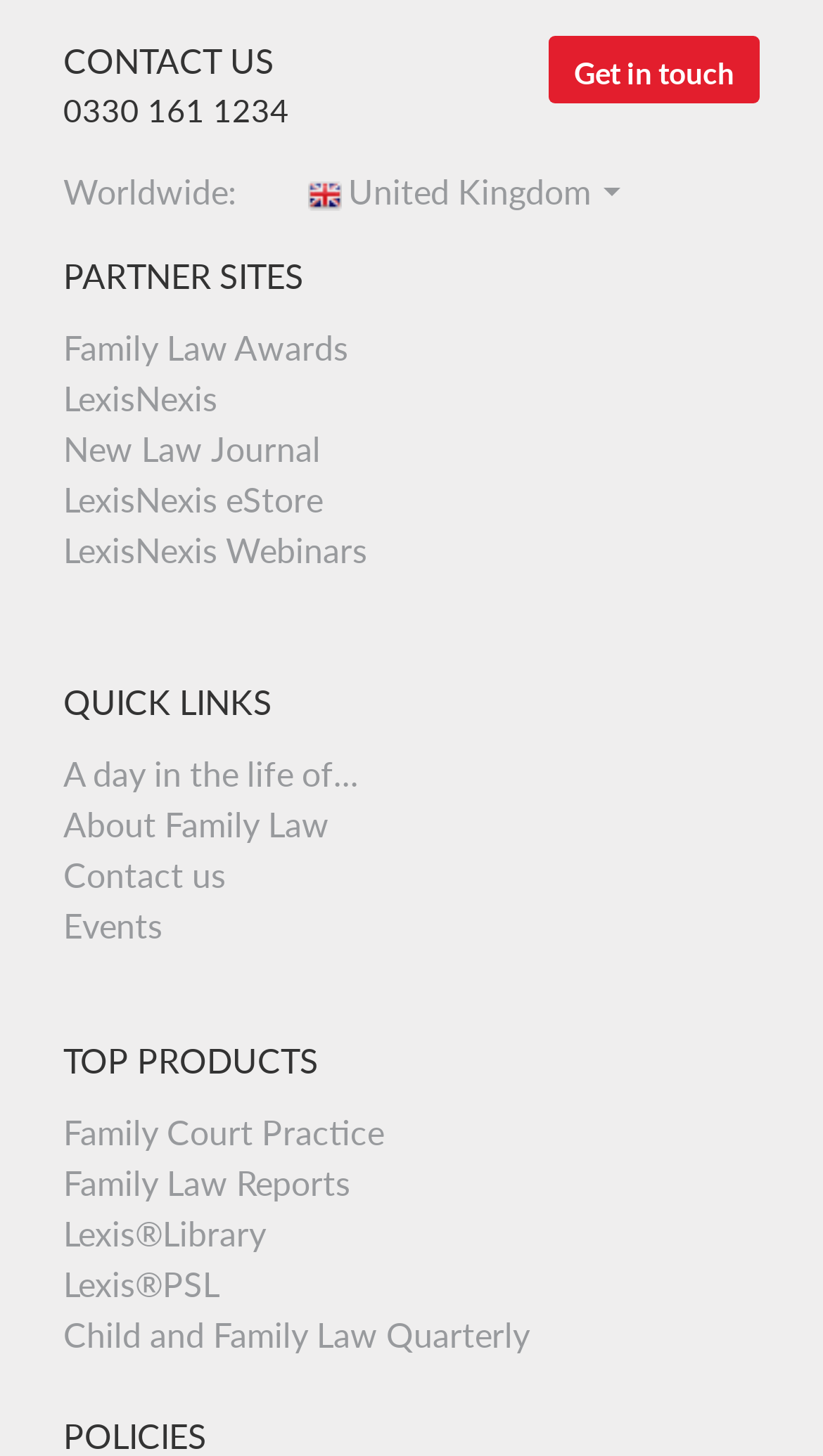Please determine the bounding box coordinates for the UI element described as: "Get in touch".

[0.667, 0.025, 0.923, 0.071]